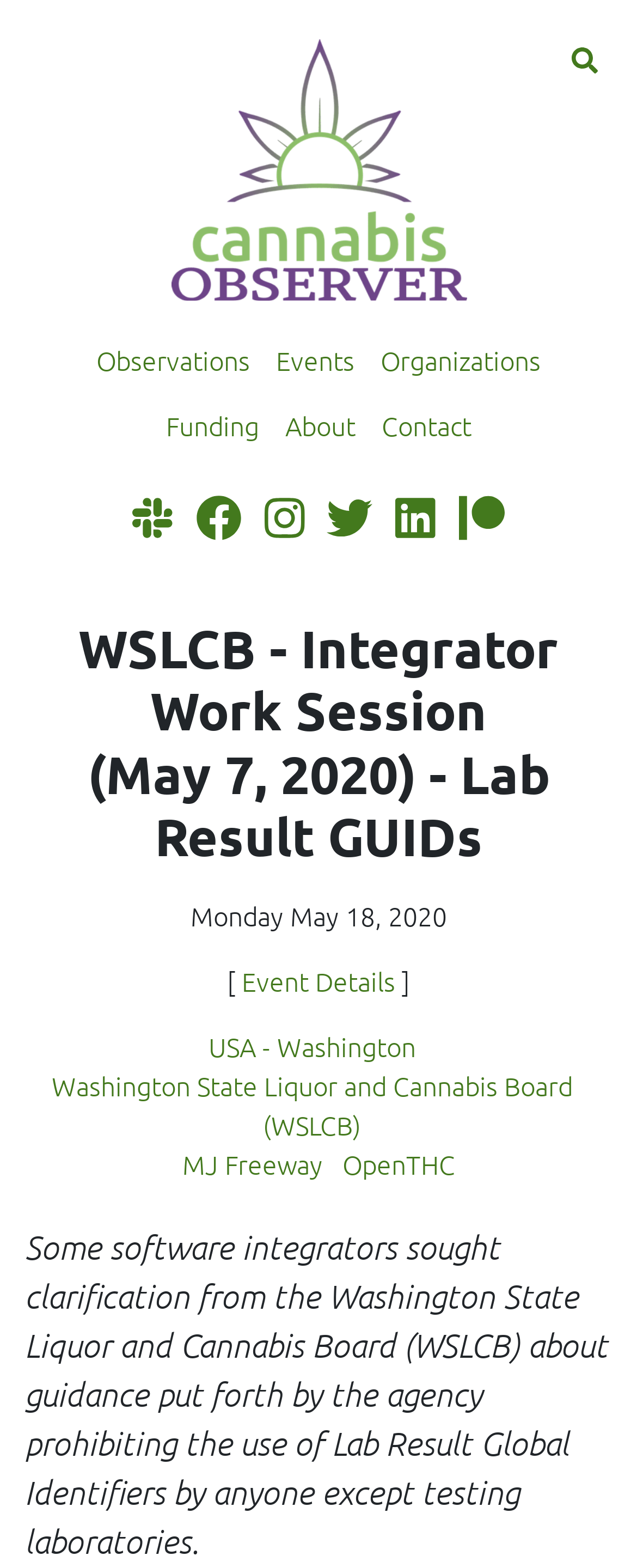Examine the image carefully and respond to the question with a detailed answer: 
How many companies are mentioned?

I counted the number of companies mentioned by looking at the links at the bottom of the page, which include MJ Freeway and OpenTHC.